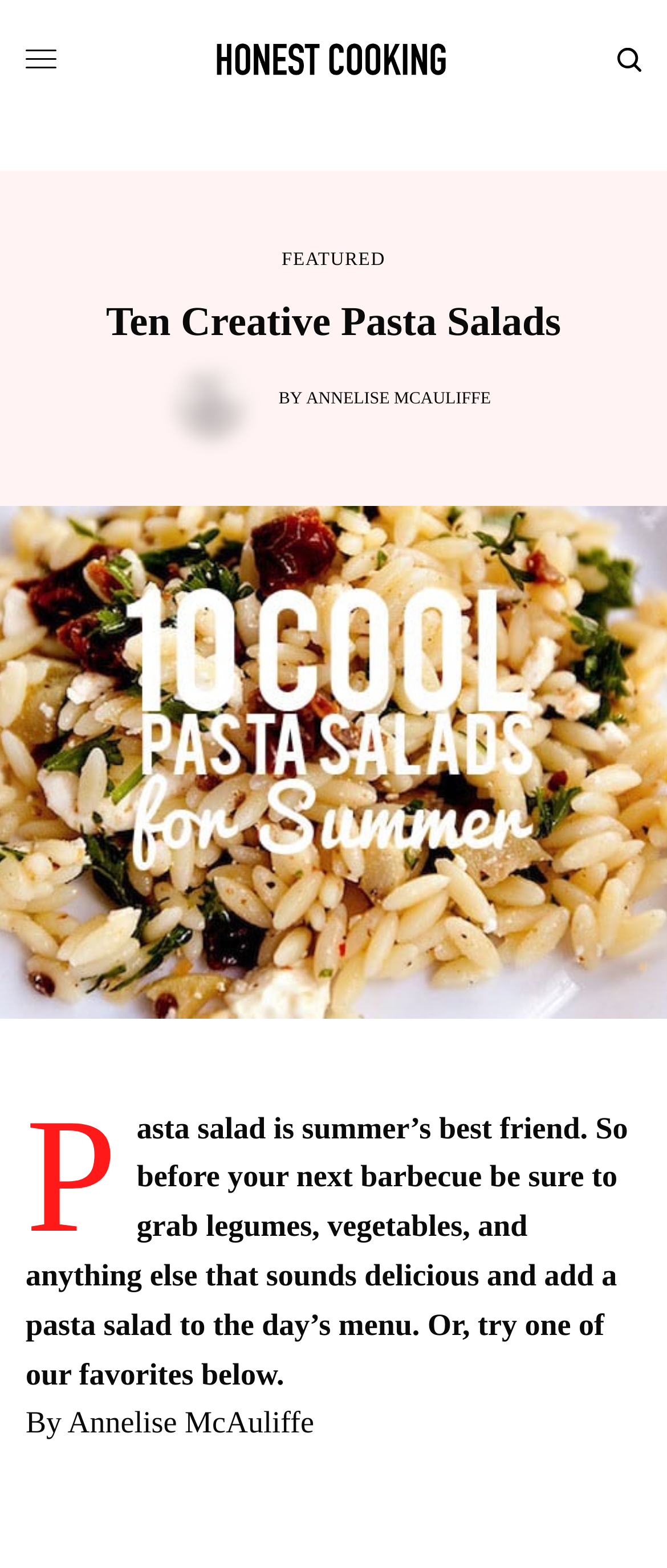What is the purpose of the article?
Using the image provided, answer with just one word or phrase.

To provide pasta salad ideas